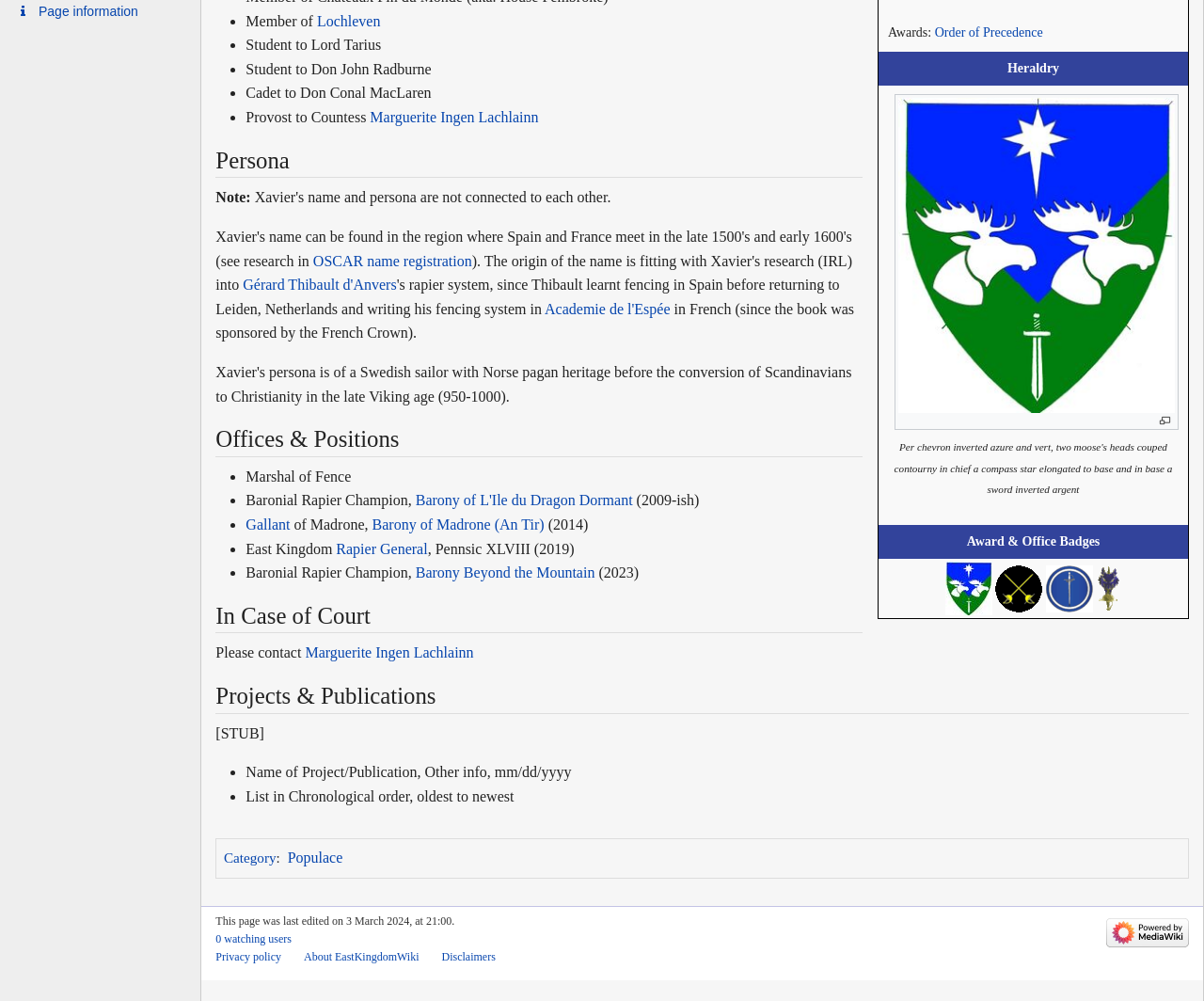Based on the element description: "Lochleven", identify the bounding box coordinates for this UI element. The coordinates must be four float numbers between 0 and 1, listed as [left, top, right, bottom].

[0.263, 0.013, 0.316, 0.029]